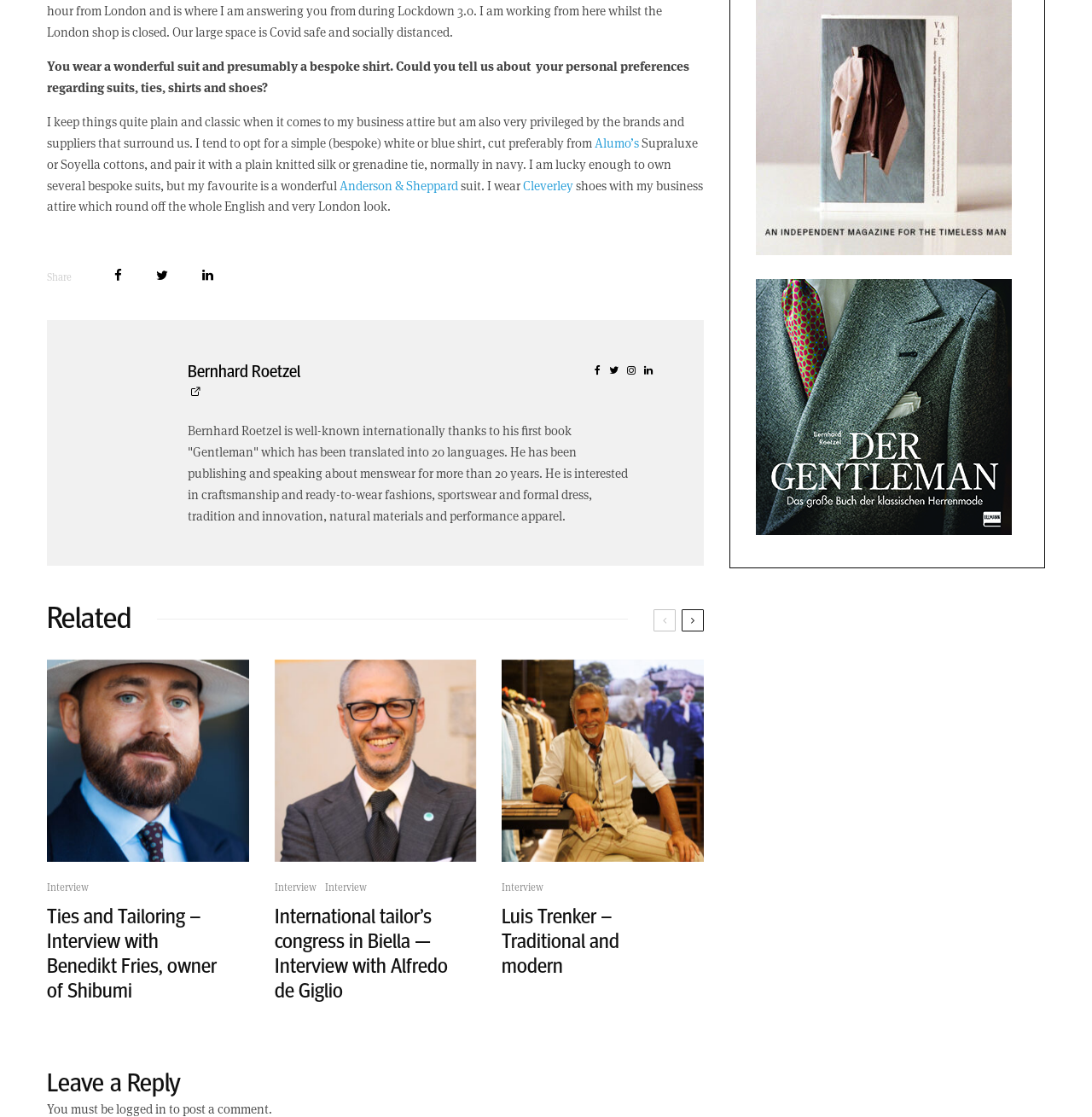Please give a succinct answer to the question in one word or phrase:
What is the topic of the interview with Benedikt Fries?

Ties and Tailoring